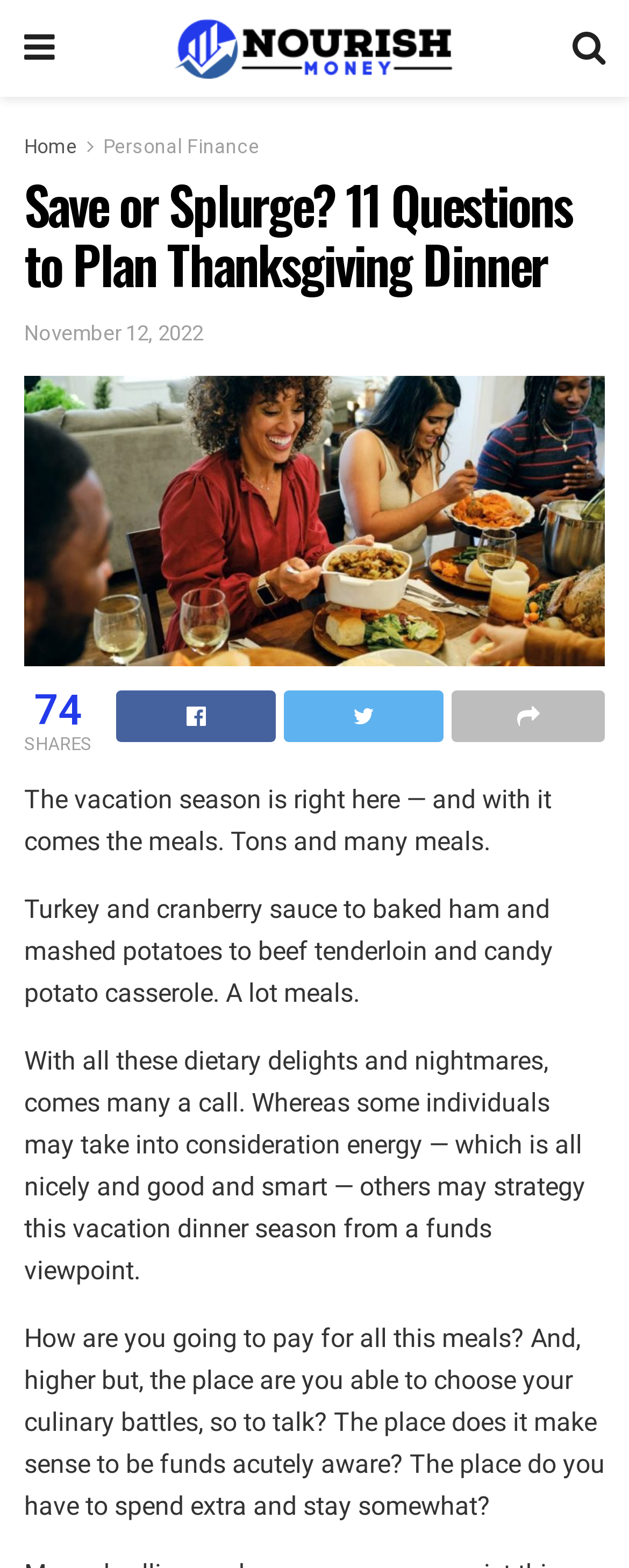Mark the bounding box of the element that matches the following description: "Home".

[0.038, 0.084, 0.123, 0.103]